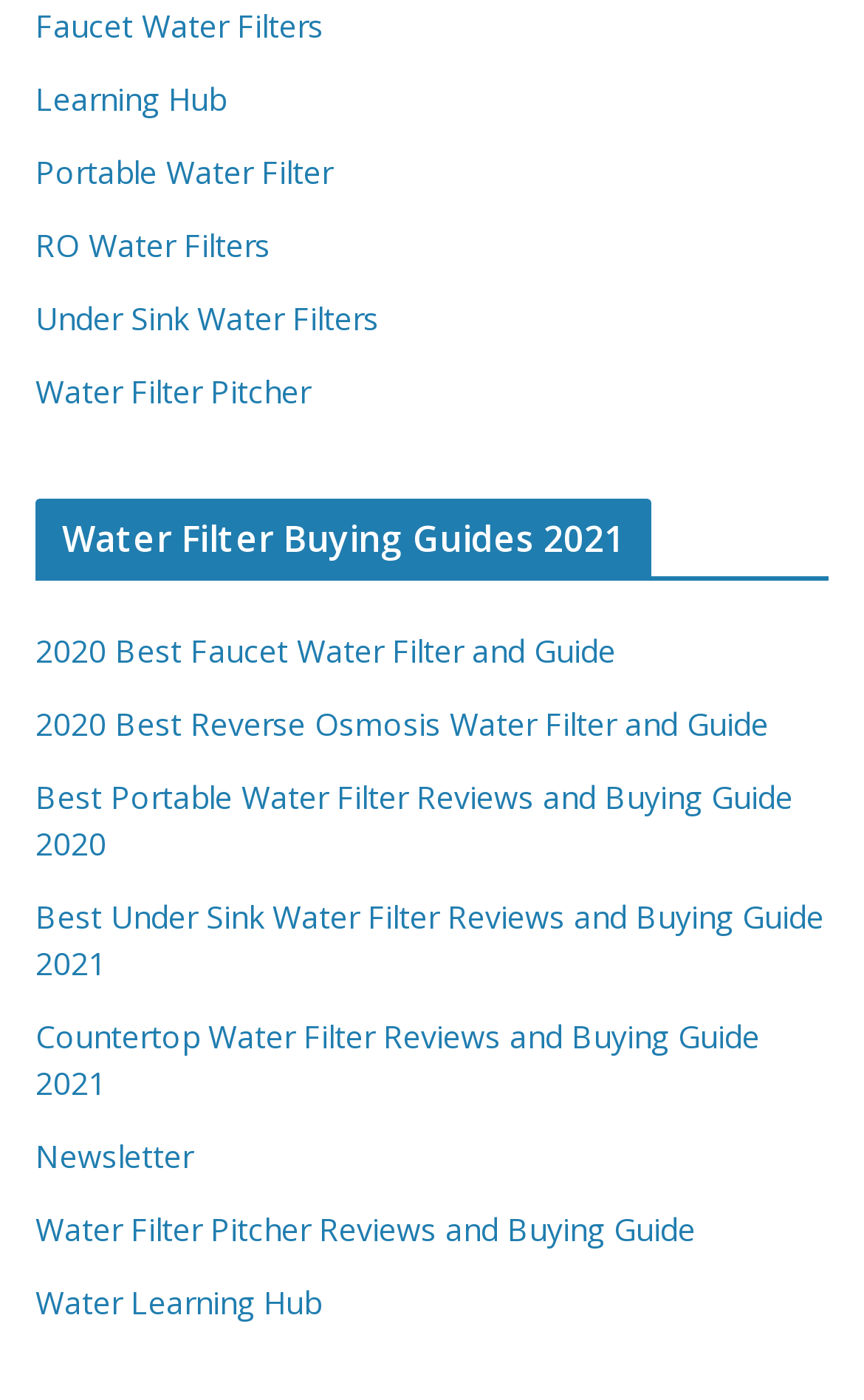Locate the bounding box coordinates of the element that should be clicked to execute the following instruction: "Read Water Filter Buying Guides 2021".

[0.041, 0.356, 0.959, 0.414]